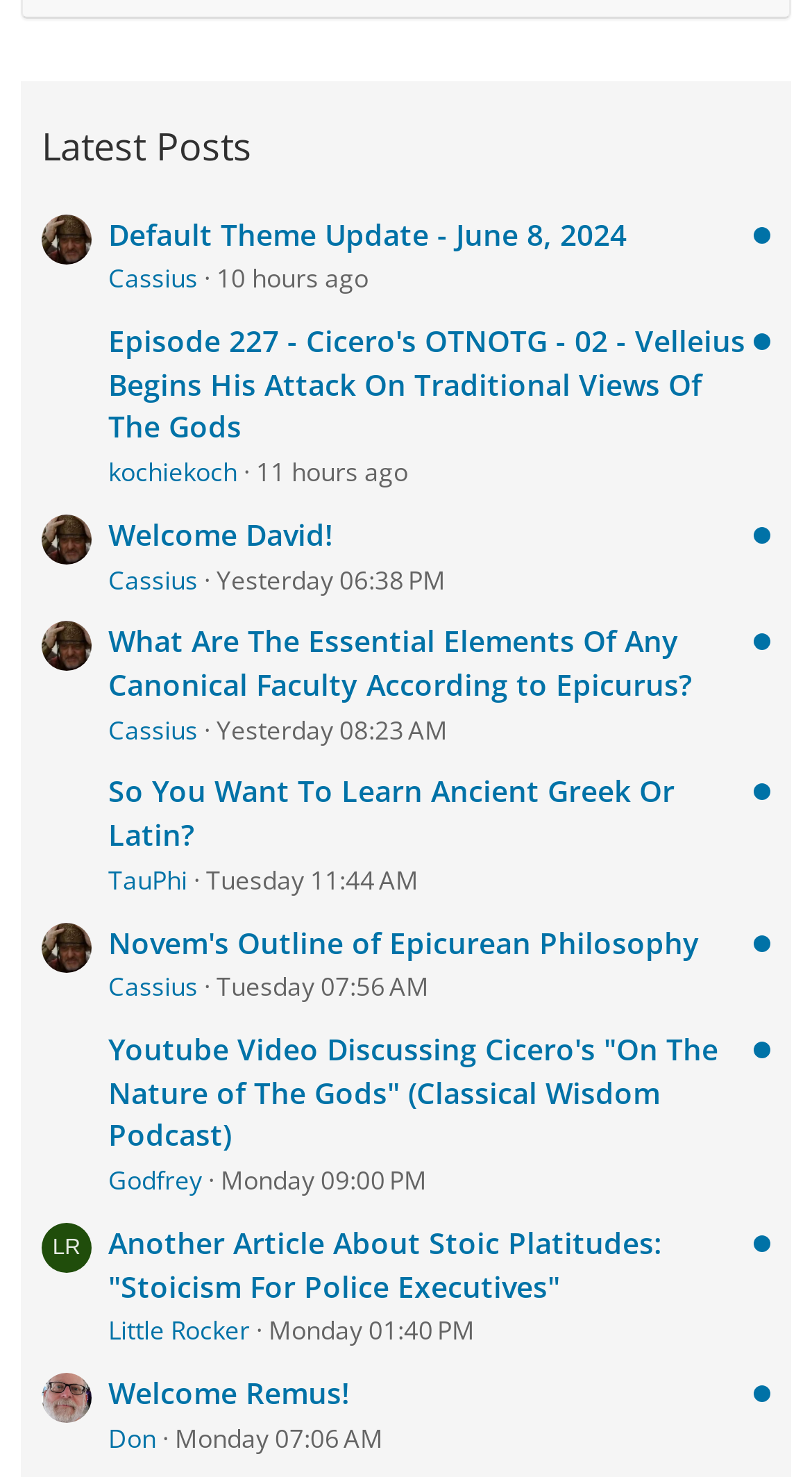Provide your answer in one word or a succinct phrase for the question: 
What is the topic of the post 'Episode 227 - Cicero's OTNOTG - 02 - Velleius Begins His Attack On Traditional Views Of The Gods'?

Cicero's OTNOTG